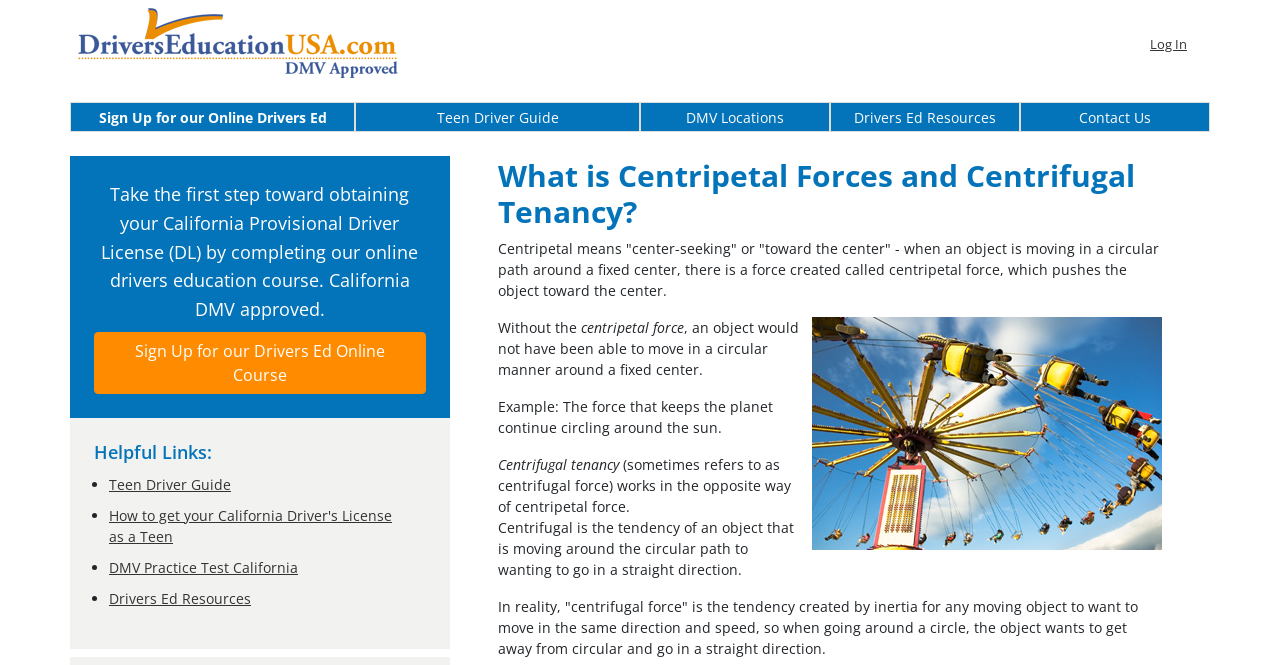Determine the bounding box coordinates for the clickable element to execute this instruction: "Log in to the website". Provide the coordinates as four float numbers between 0 and 1, i.e., [left, top, right, bottom].

[0.898, 0.053, 0.927, 0.08]